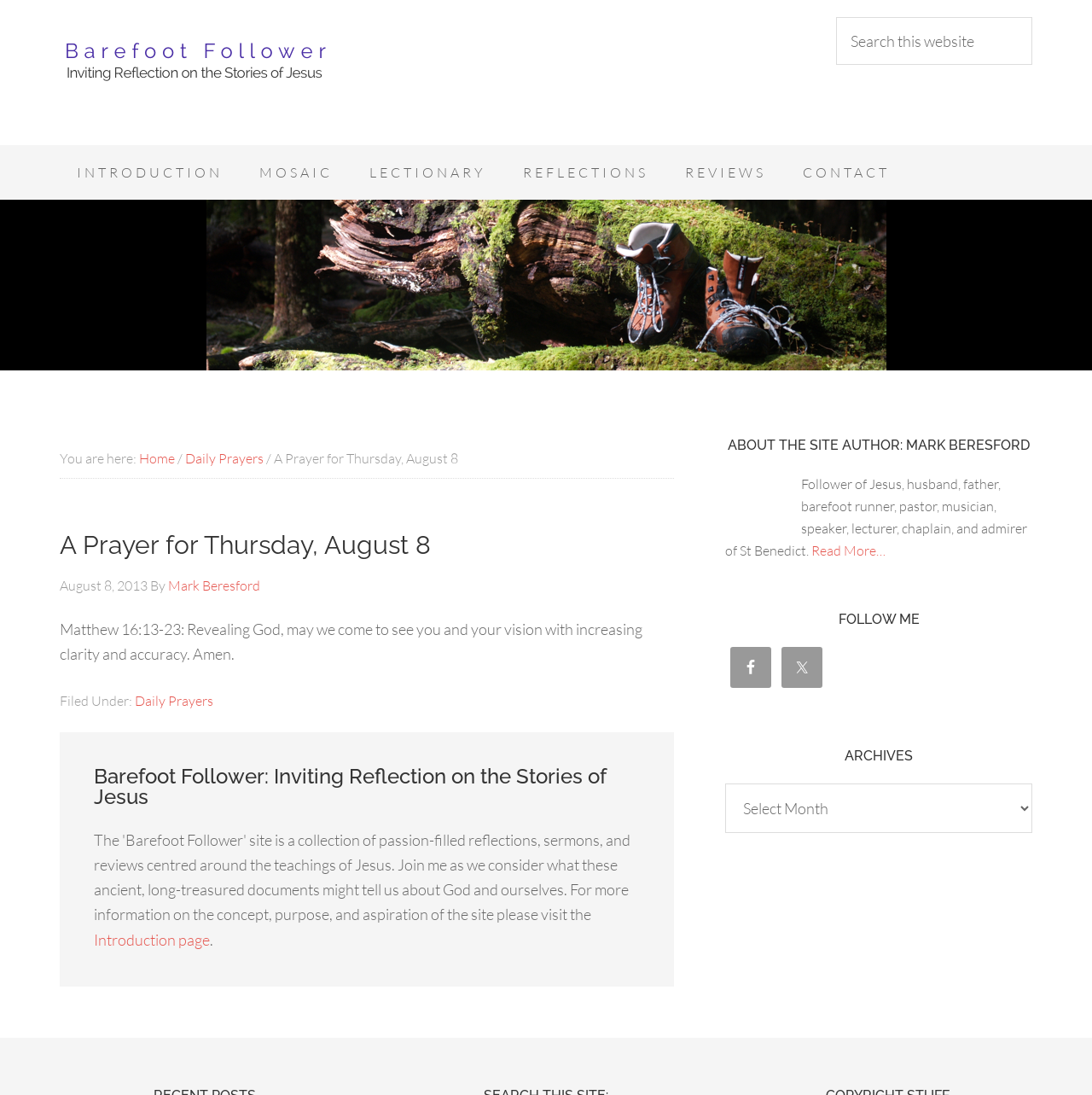Please identify the bounding box coordinates of the clickable region that I should interact with to perform the following instruction: "Follow on Facebook". The coordinates should be expressed as four float numbers between 0 and 1, i.e., [left, top, right, bottom].

[0.669, 0.591, 0.706, 0.628]